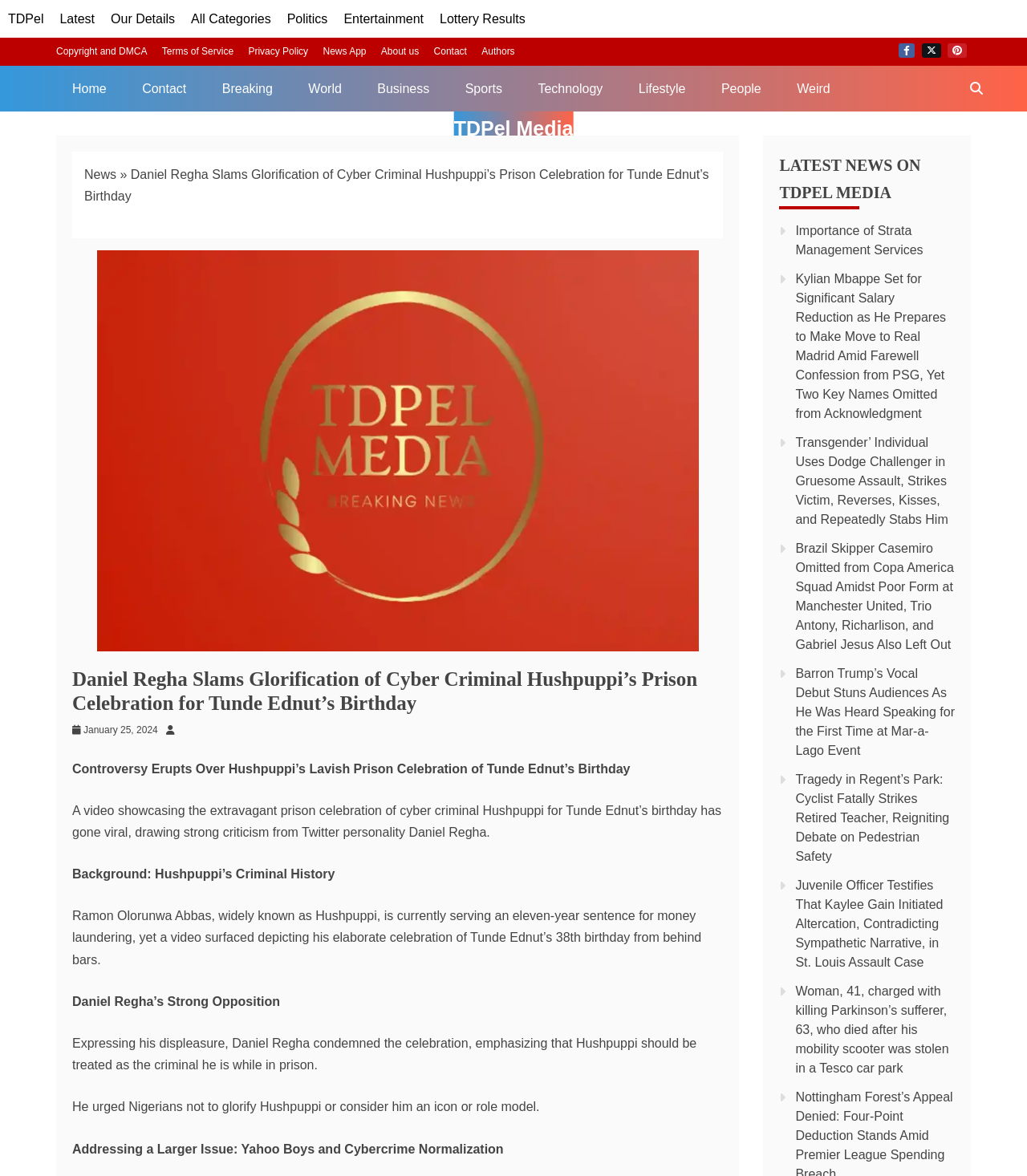Can you find and provide the main heading text of this webpage?

Daniel Regha Slams Glorification of Cyber Criminal Hushpuppi’s Prison Celebration for Tunde Ednut’s Birthday